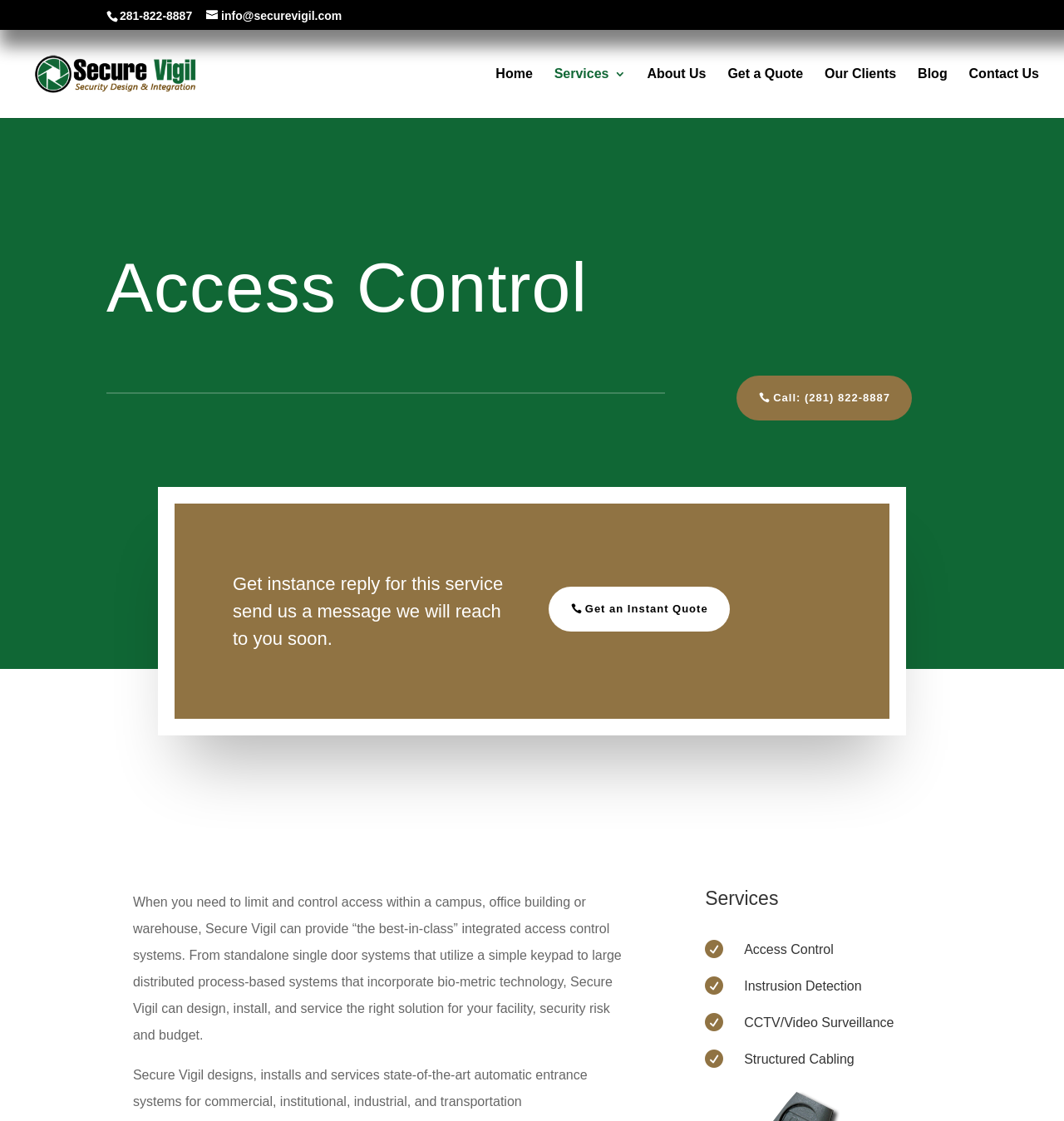Find the bounding box coordinates of the clickable element required to execute the following instruction: "Search for something". Provide the coordinates as four float numbers between 0 and 1, i.e., [left, top, right, bottom].

[0.053, 0.026, 0.953, 0.028]